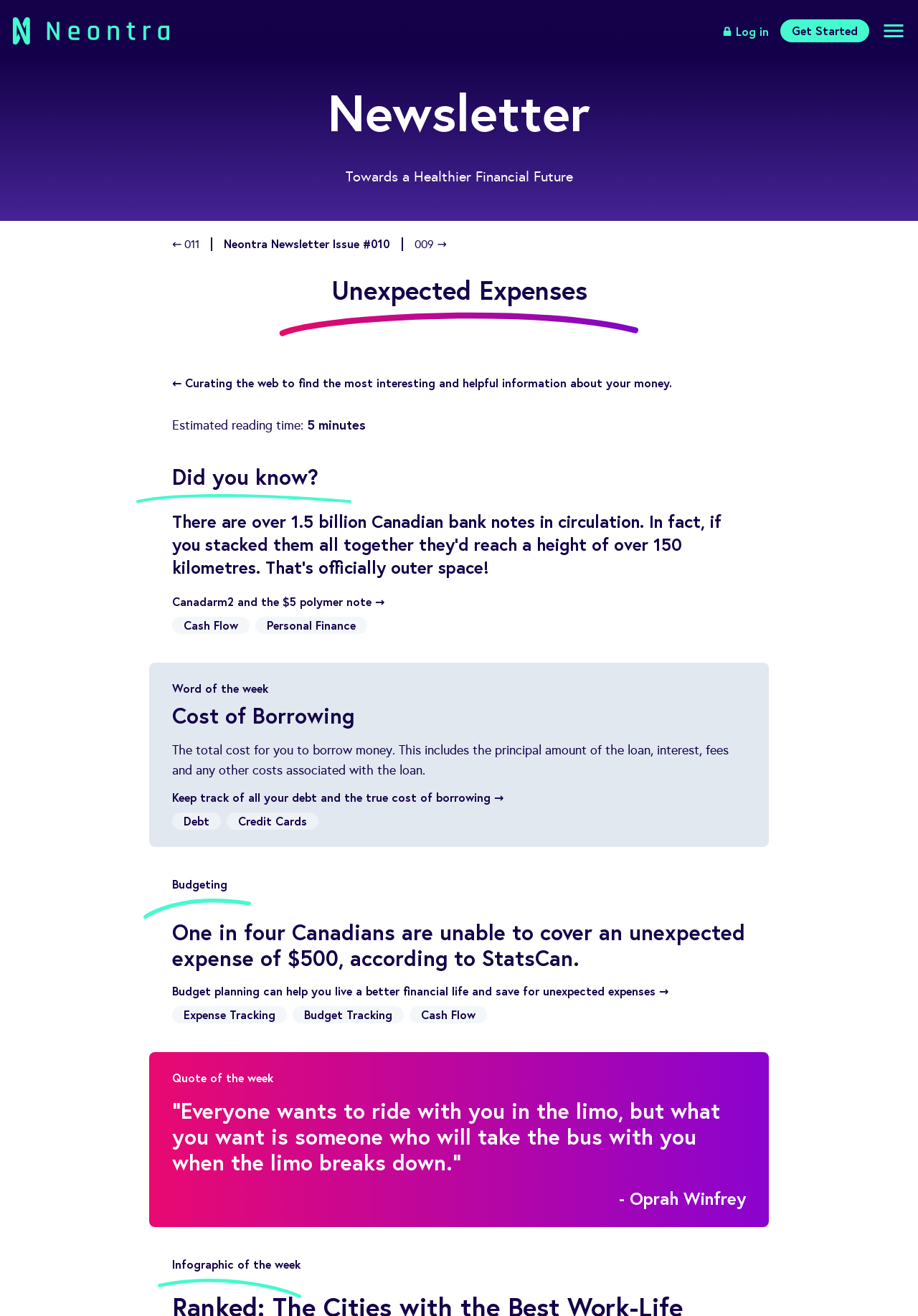Based on the description "Infographic of the week", find the bounding box of the specified UI element.

[0.188, 0.954, 0.327, 0.968]